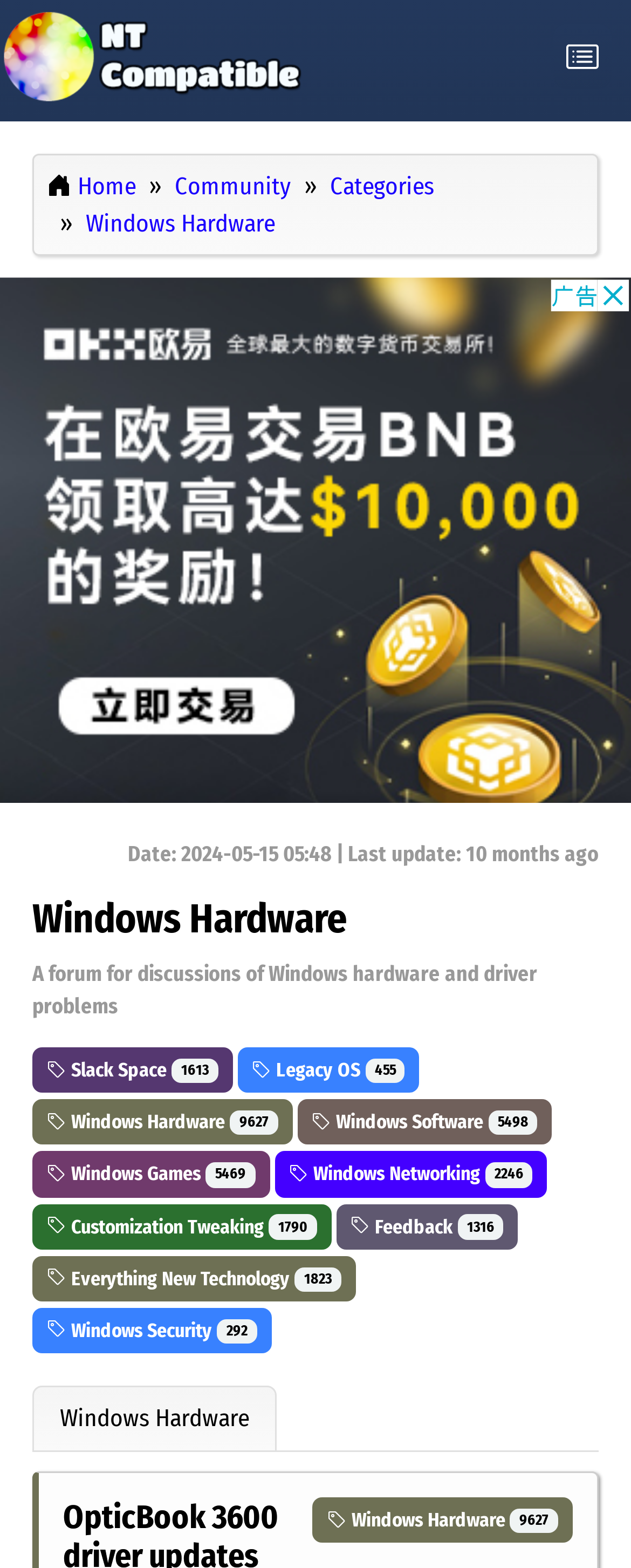Use the information in the screenshot to answer the question comprehensively: How many categories are listed?

I counted the number of links with '' icon, which are likely category links, and found 9 of them.